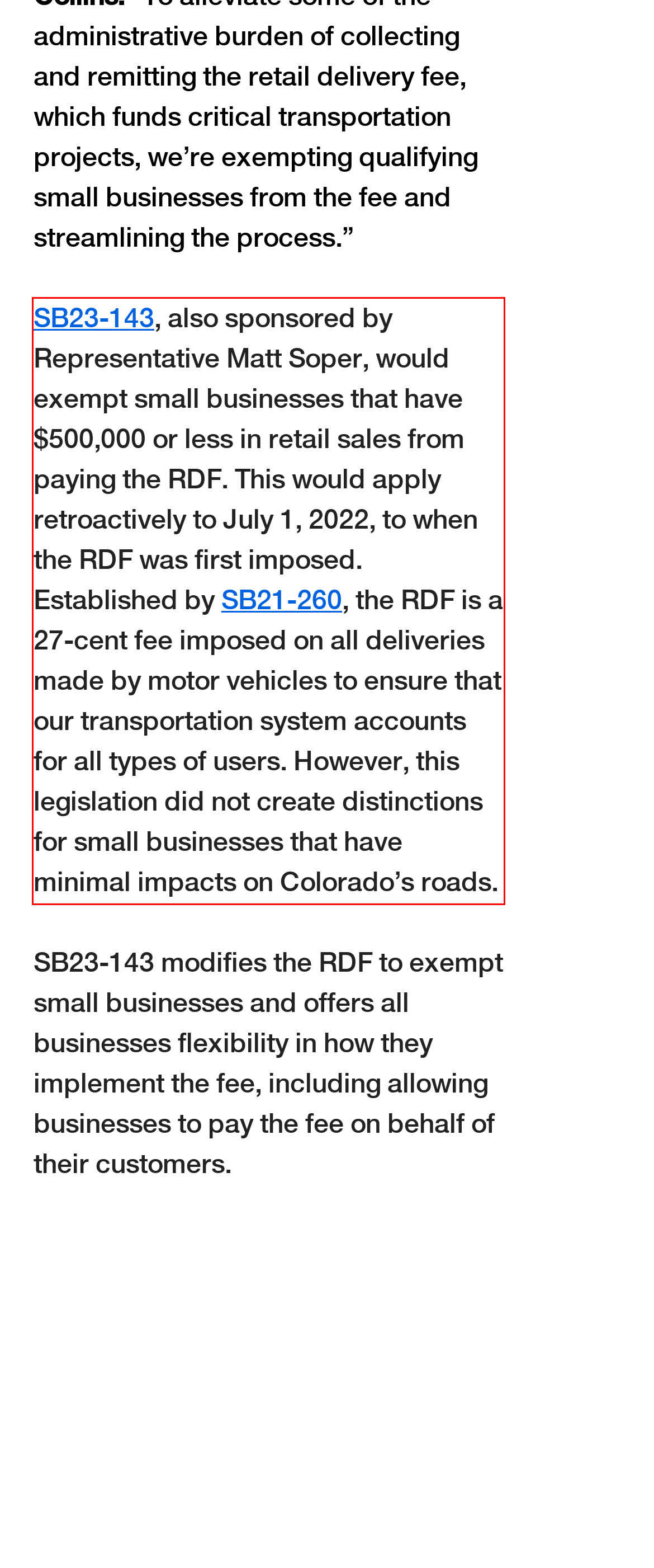Please look at the webpage screenshot and extract the text enclosed by the red bounding box.

SB23-143, also sponsored by Representative Matt Soper, would exempt small businesses that have $500,000 or less in retail sales from paying the RDF. This would apply retroactively to July 1, 2022, to when the RDF was first imposed. Established by SB21-260, the RDF is a 27-cent fee imposed on all deliveries made by motor vehicles to ensure that our transportation system accounts for all types of users. However, this legislation did not create distinctions for small businesses that have minimal impacts on Colorado’s roads.